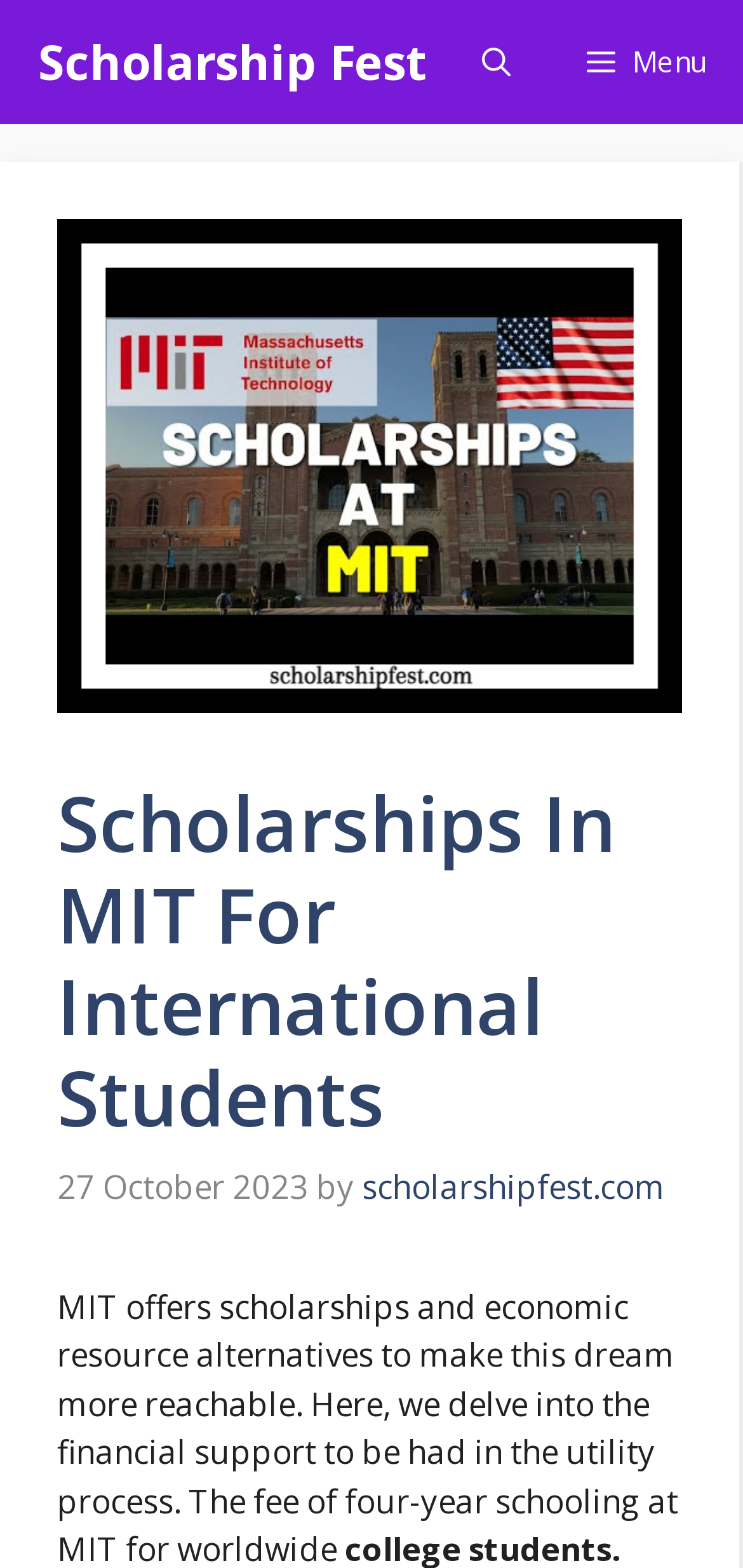Find and provide the bounding box coordinates for the UI element described here: "scholarshipfest.com". The coordinates should be given as four float numbers between 0 and 1: [left, top, right, bottom].

[0.487, 0.743, 0.895, 0.771]